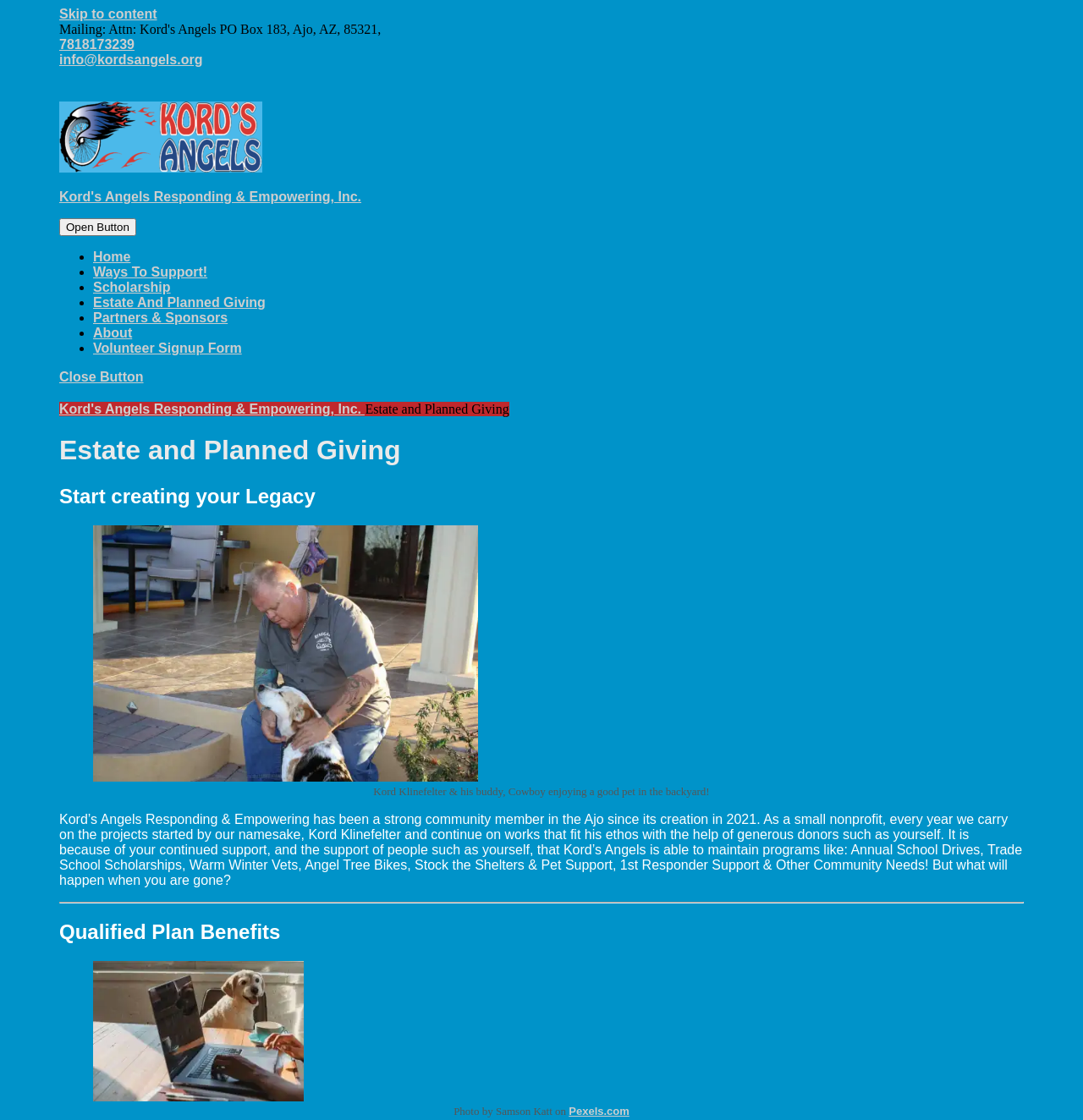Locate the bounding box coordinates of the clickable region necessary to complete the following instruction: "Click the 'Skip to content' link". Provide the coordinates in the format of four float numbers between 0 and 1, i.e., [left, top, right, bottom].

[0.055, 0.006, 0.145, 0.019]